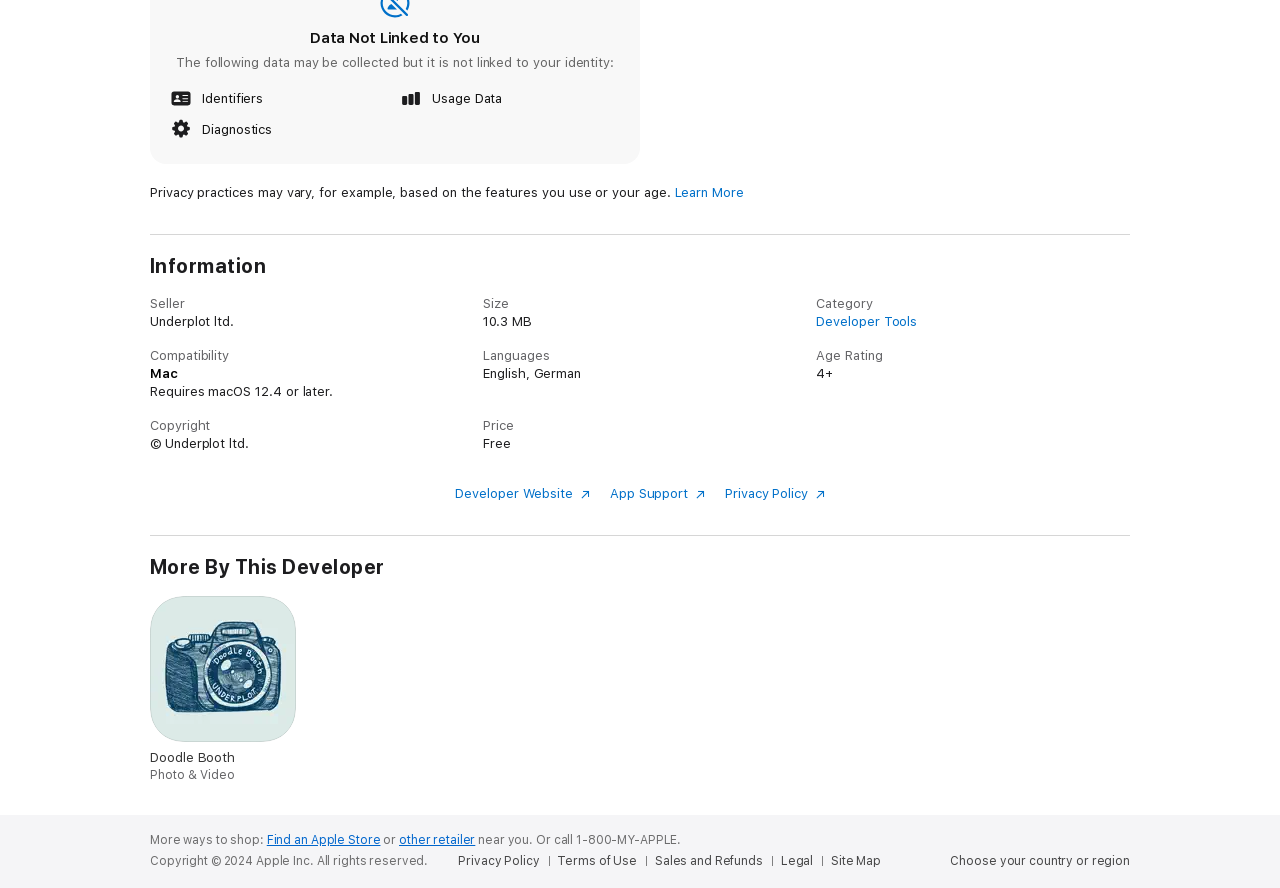Using the information from the screenshot, answer the following question thoroughly:
What is the age rating of the app?

The answer can be found in the 'Information' section, where it lists the age rating as '4+'.